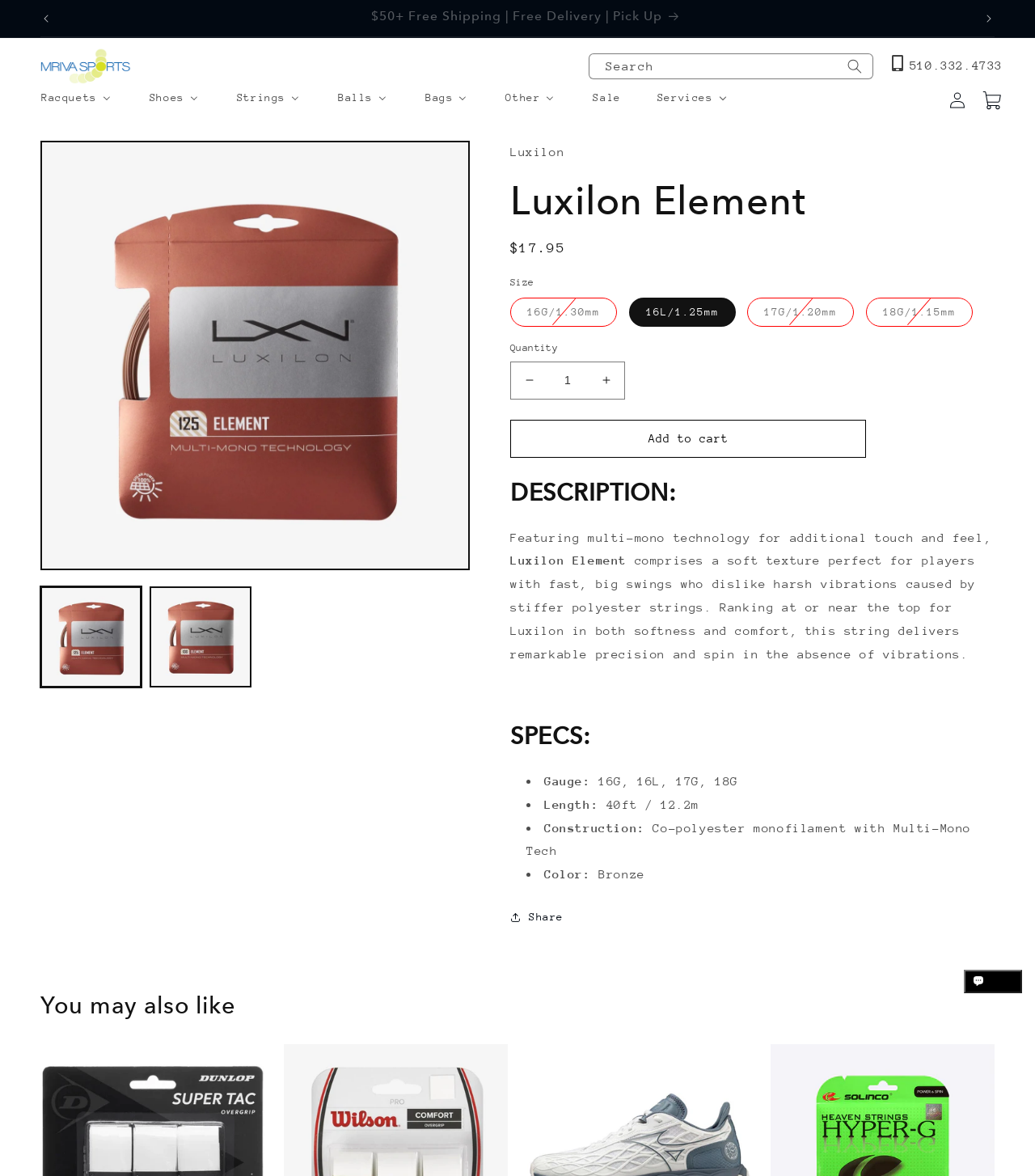Determine the bounding box for the described UI element: "alt="Mriva Sports"".

[0.025, 0.041, 0.119, 0.072]